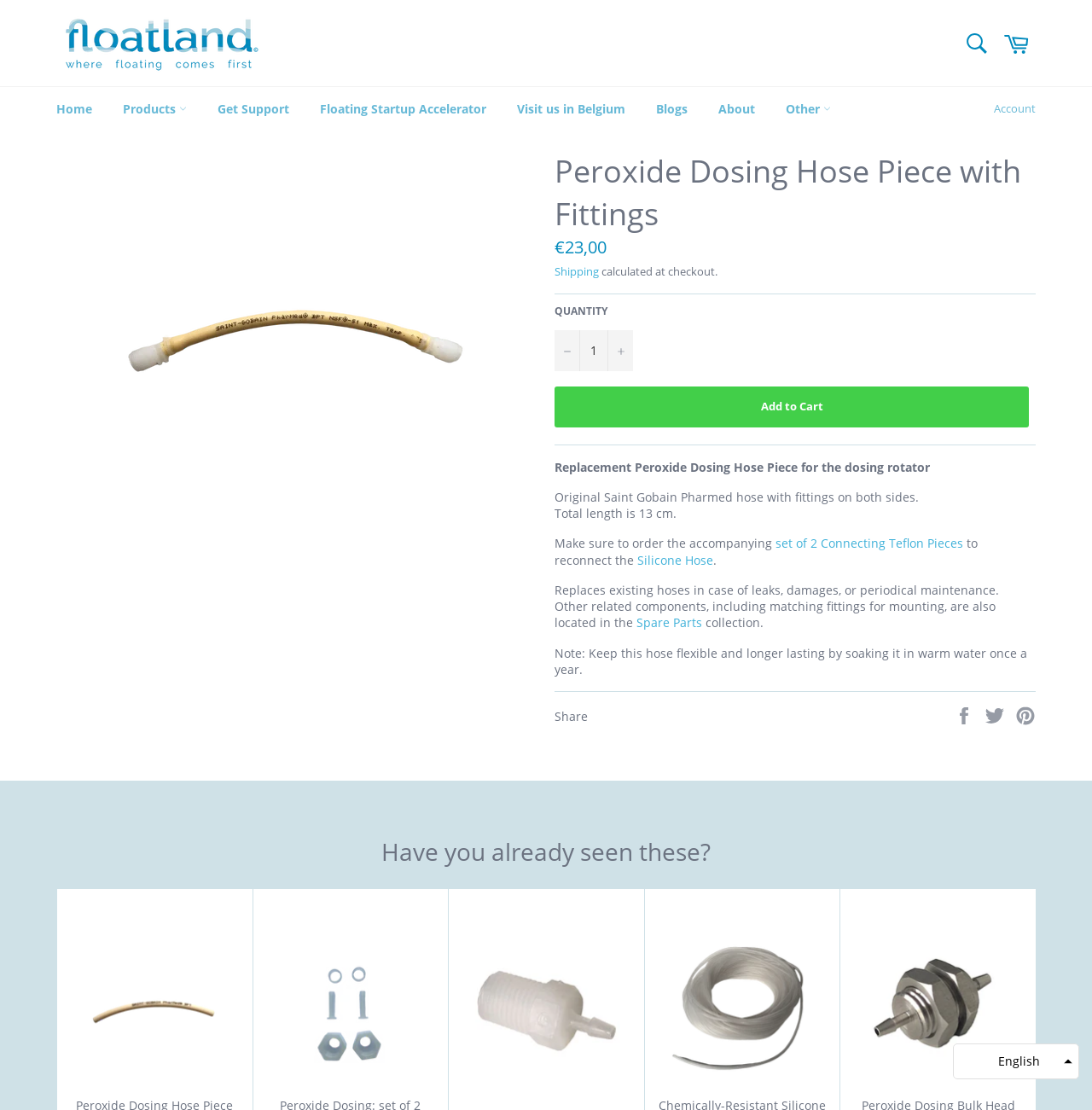Based on the image, provide a detailed response to the question:
What is the purpose of the Peroxide Dosing Hose Piece?

The purpose of the Peroxide Dosing Hose Piece can be inferred from the product description, which states that it 'Replaces existing hoses in case of leaks, damages, or periodical maintenance'.